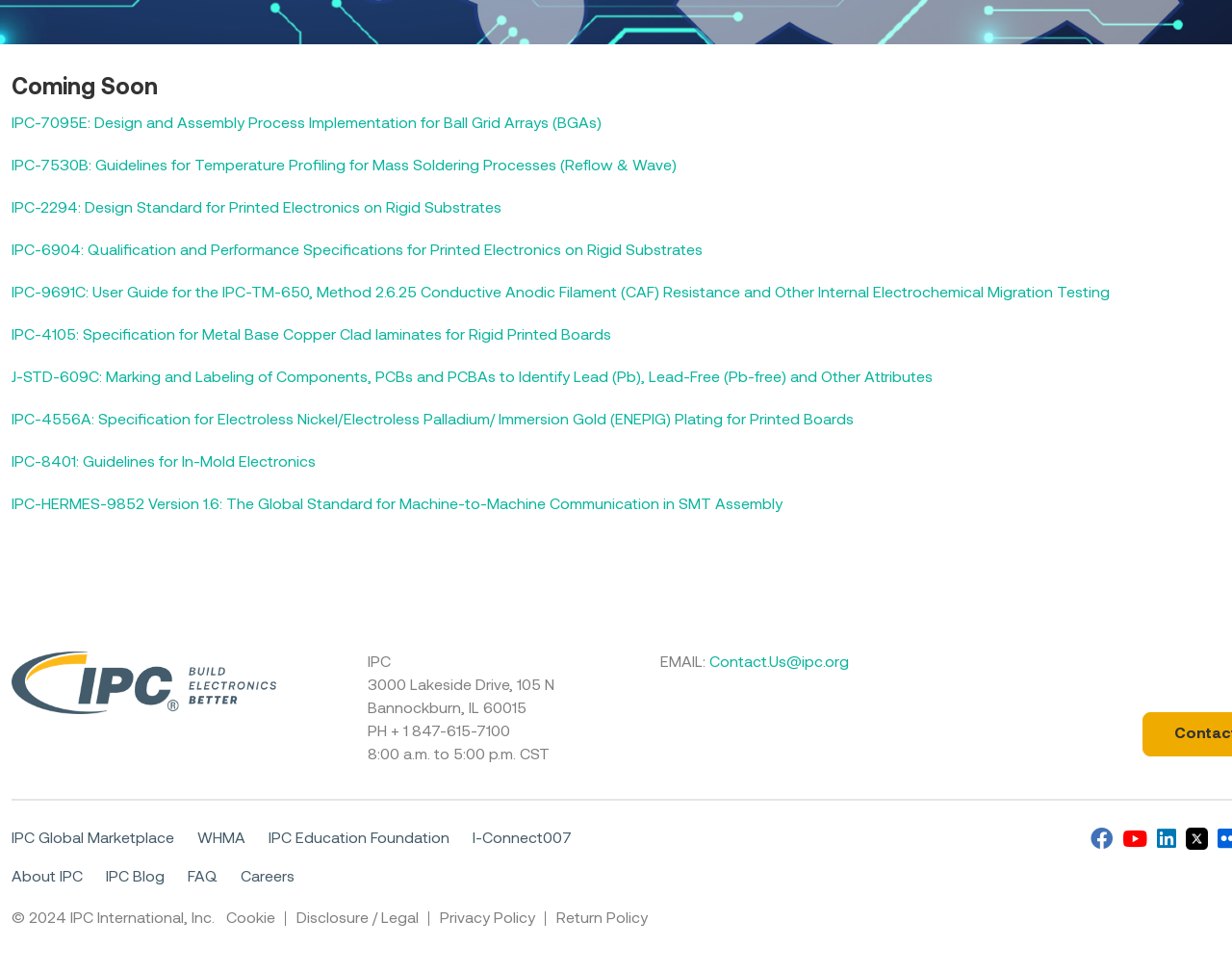Identify the bounding box coordinates of the region that needs to be clicked to carry out this instruction: "Click IPC-7095E: Design and Assembly Process Implementation for Ball Grid Arrays (BGAs)". Provide these coordinates as four float numbers ranging from 0 to 1, i.e., [left, top, right, bottom].

[0.009, 0.121, 0.488, 0.135]